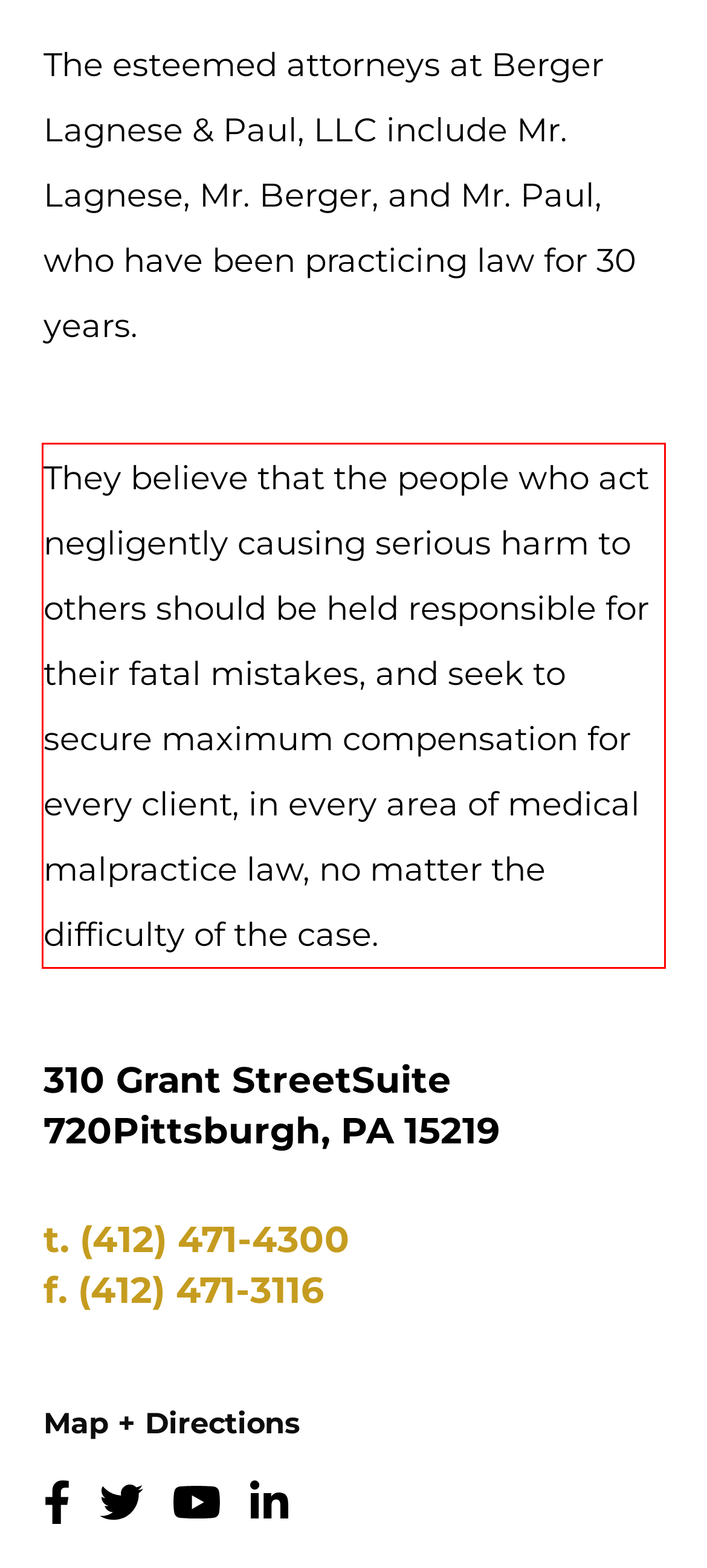Please extract the text content within the red bounding box on the webpage screenshot using OCR.

They believe that the people who act negligently causing serious harm to others should be held responsible for their fatal mistakes, and seek to secure maximum compensation for every client, in every area of medical malpractice law, no matter the difficulty of the case.